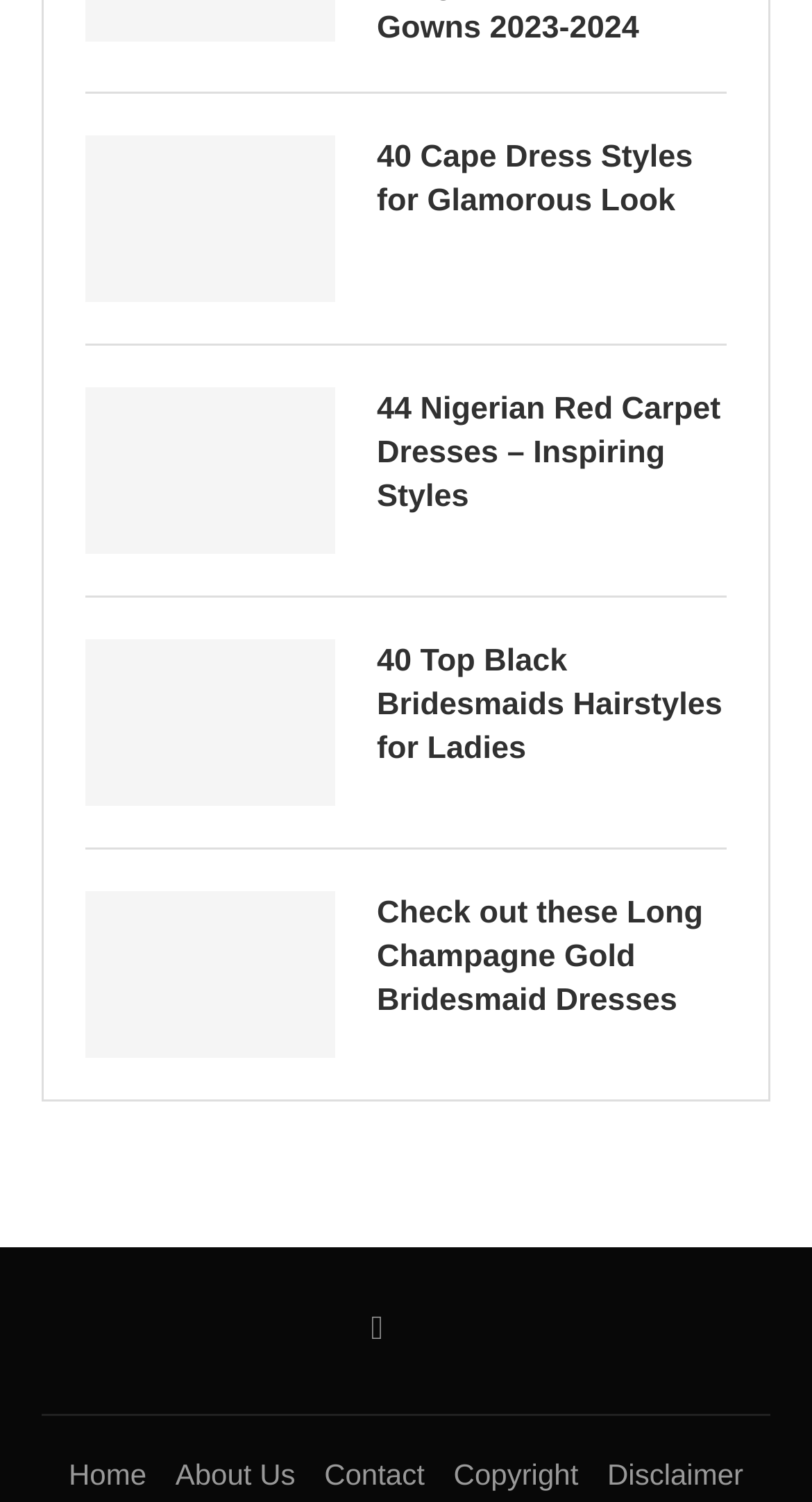Locate the bounding box coordinates of the element that needs to be clicked to carry out the instruction: "Visit Home page". The coordinates should be given as four float numbers ranging from 0 to 1, i.e., [left, top, right, bottom].

[0.085, 0.97, 0.18, 0.993]